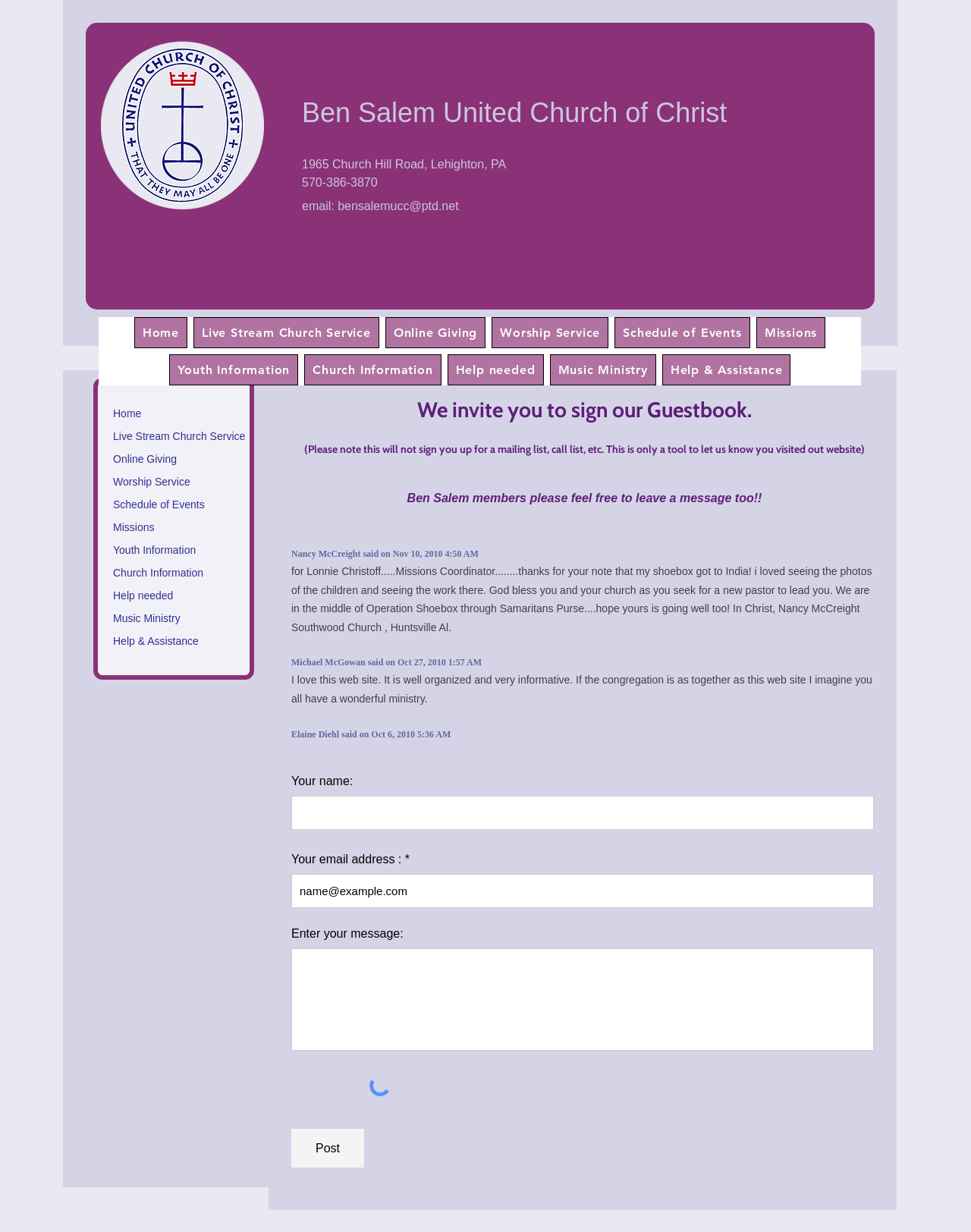How many links are there in the navigation menu?
Give a thorough and detailed response to the question.

The navigation menu can be found on the top of the webpage, and it contains links to different sections of the website. By counting the links, we can see that there are 12 links in total.